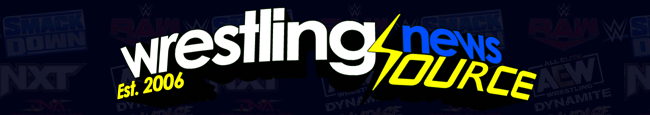What wrestling promotions are hinted at in the background?
Look at the image and respond with a one-word or short-phrase answer.

WWE and AEW